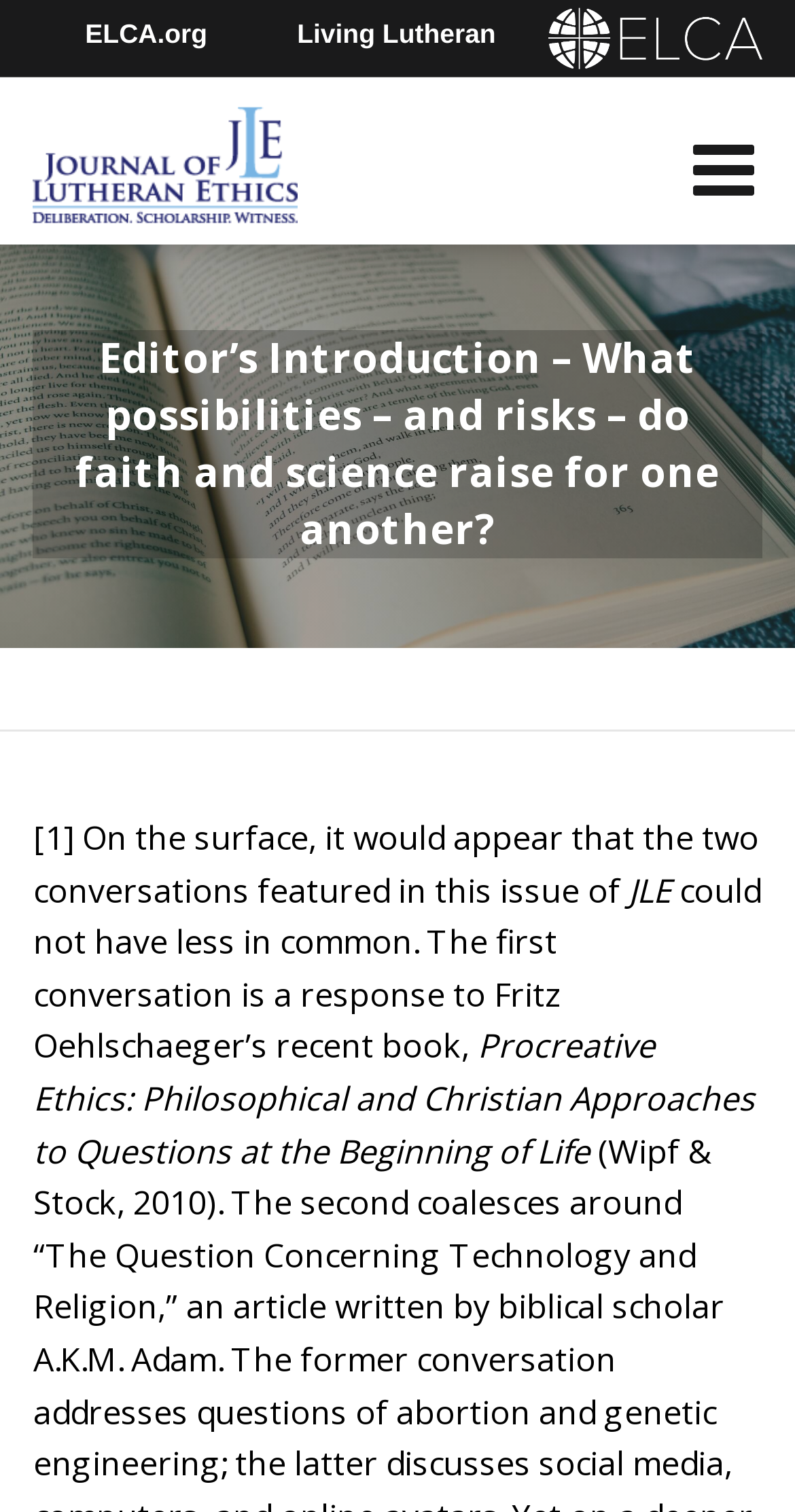Please find the bounding box coordinates (top-left x, top-left y, bottom-right x, bottom-right y) in the screenshot for the UI element described as follows: parent_node: Home

[0.872, 0.076, 0.949, 0.088]